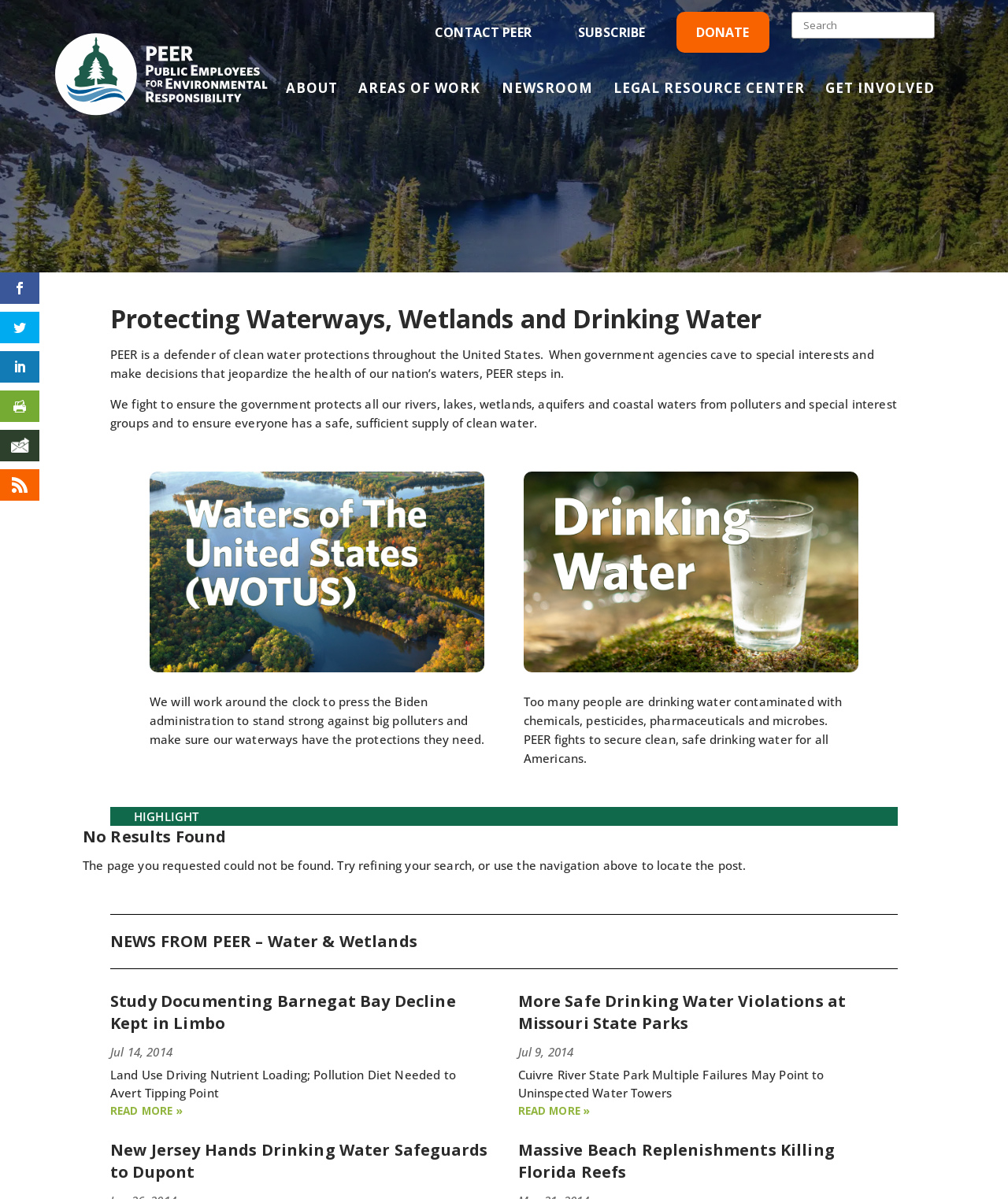Bounding box coordinates are given in the format (top-left x, top-left y, bottom-right x, bottom-right y). All values should be floating point numbers between 0 and 1. Provide the bounding box coordinate for the UI element described as: Legal Resource Center

[0.608, 0.069, 0.798, 0.114]